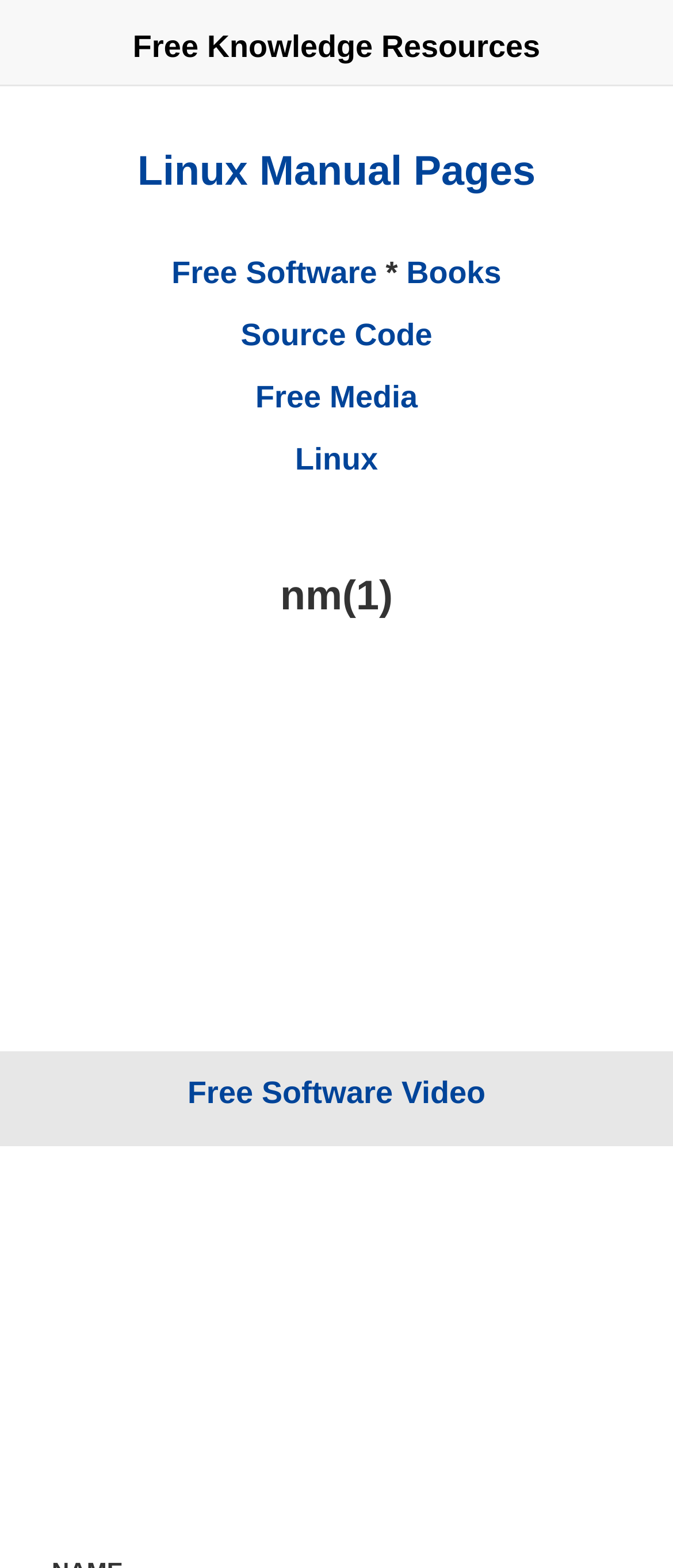Is there an iframe on this webpage?
Based on the image, answer the question with a single word or brief phrase.

Yes